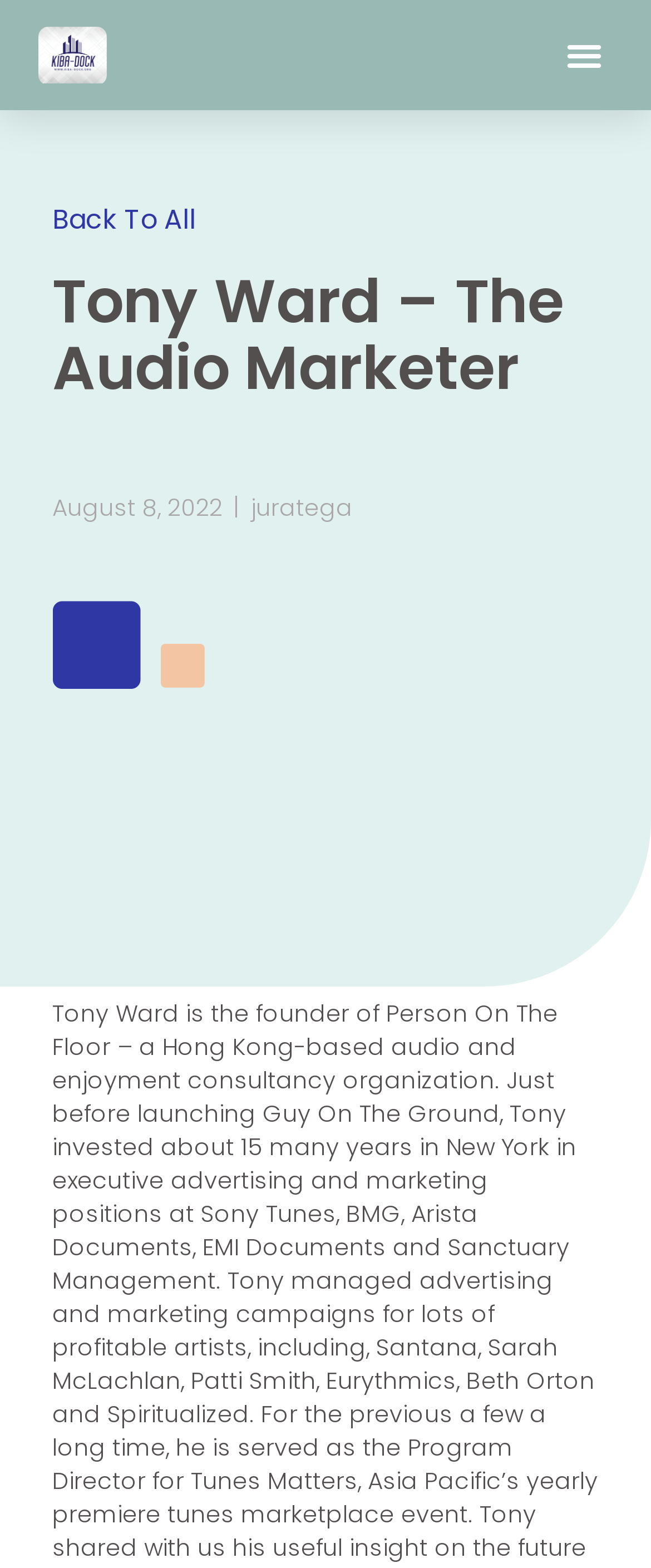Review the image closely and give a comprehensive answer to the question: When was the webpage last updated?

The webpage's last updated date can be found in the time element, which is 'August 8, 2022'. This time element is located below the heading, indicating that it represents the date when the webpage was last updated.